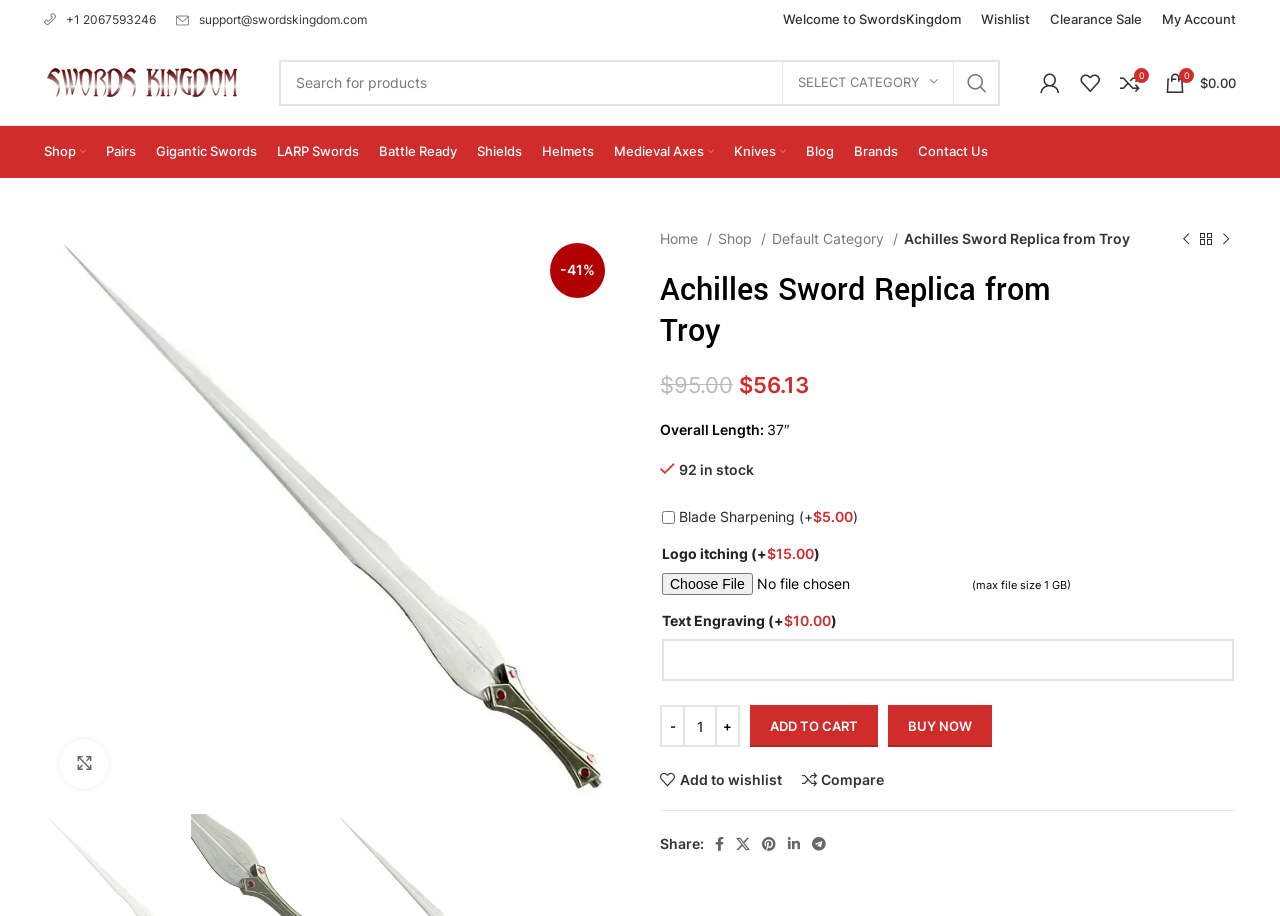Could you specify the bounding box coordinates for the clickable section to complete the following instruction: "Share on Facebook"?

[0.554, 0.907, 0.57, 0.935]